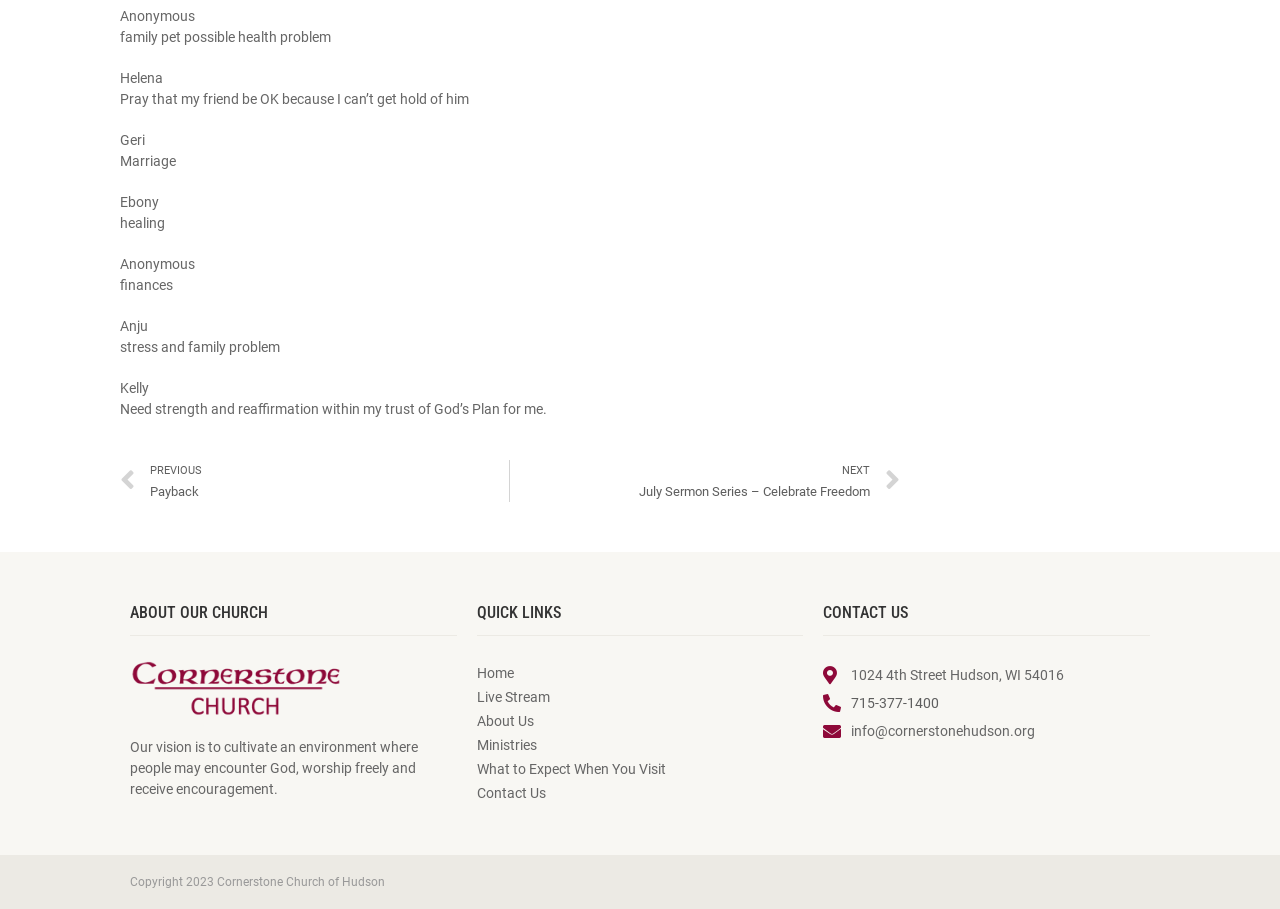Find the bounding box coordinates corresponding to the UI element with the description: "Live Stream". The coordinates should be formatted as [left, top, right, bottom], with values as floats between 0 and 1.

[0.372, 0.753, 0.628, 0.78]